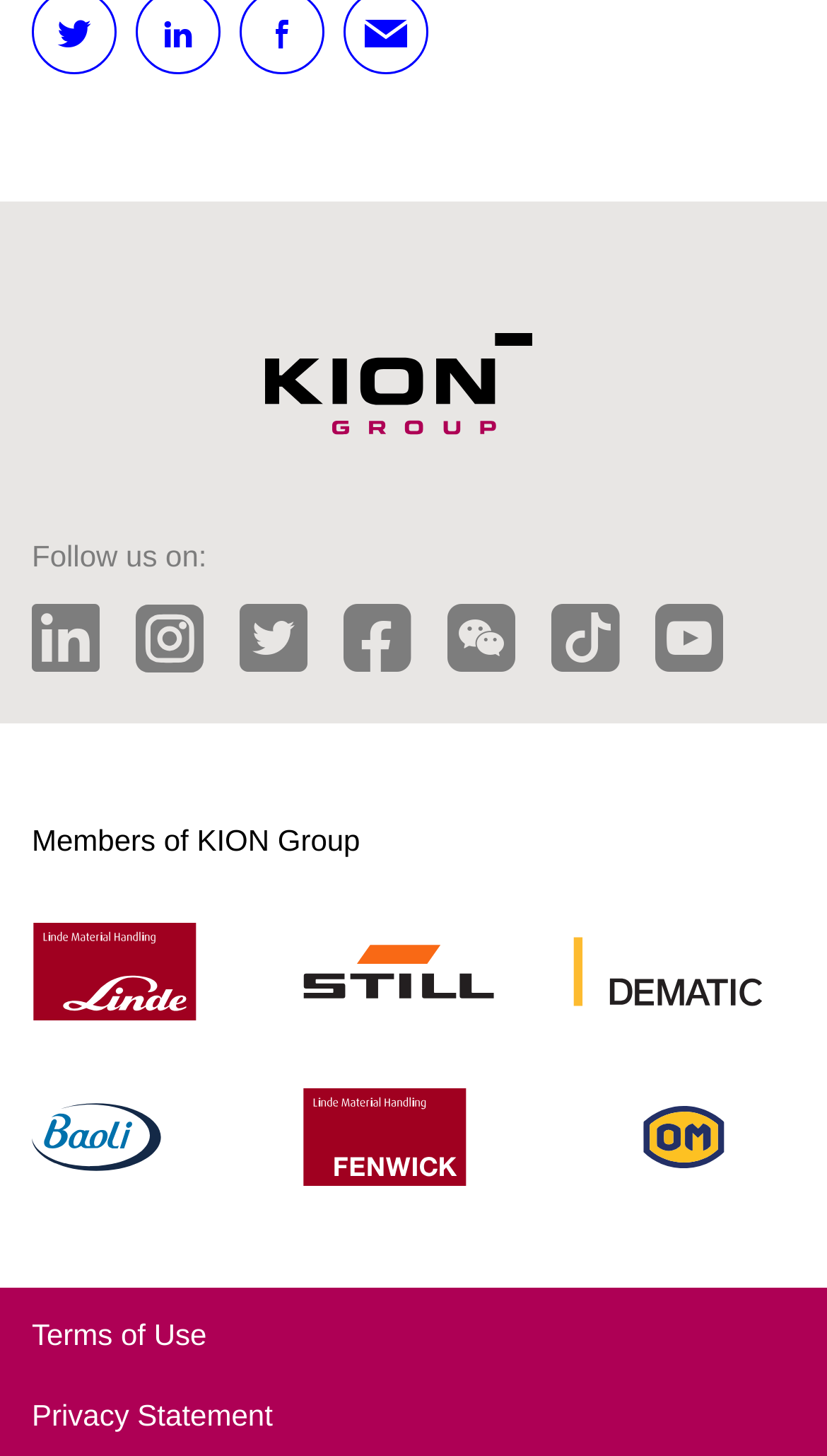Identify the bounding box of the UI element that matches this description: "Tokushima University Publications".

None